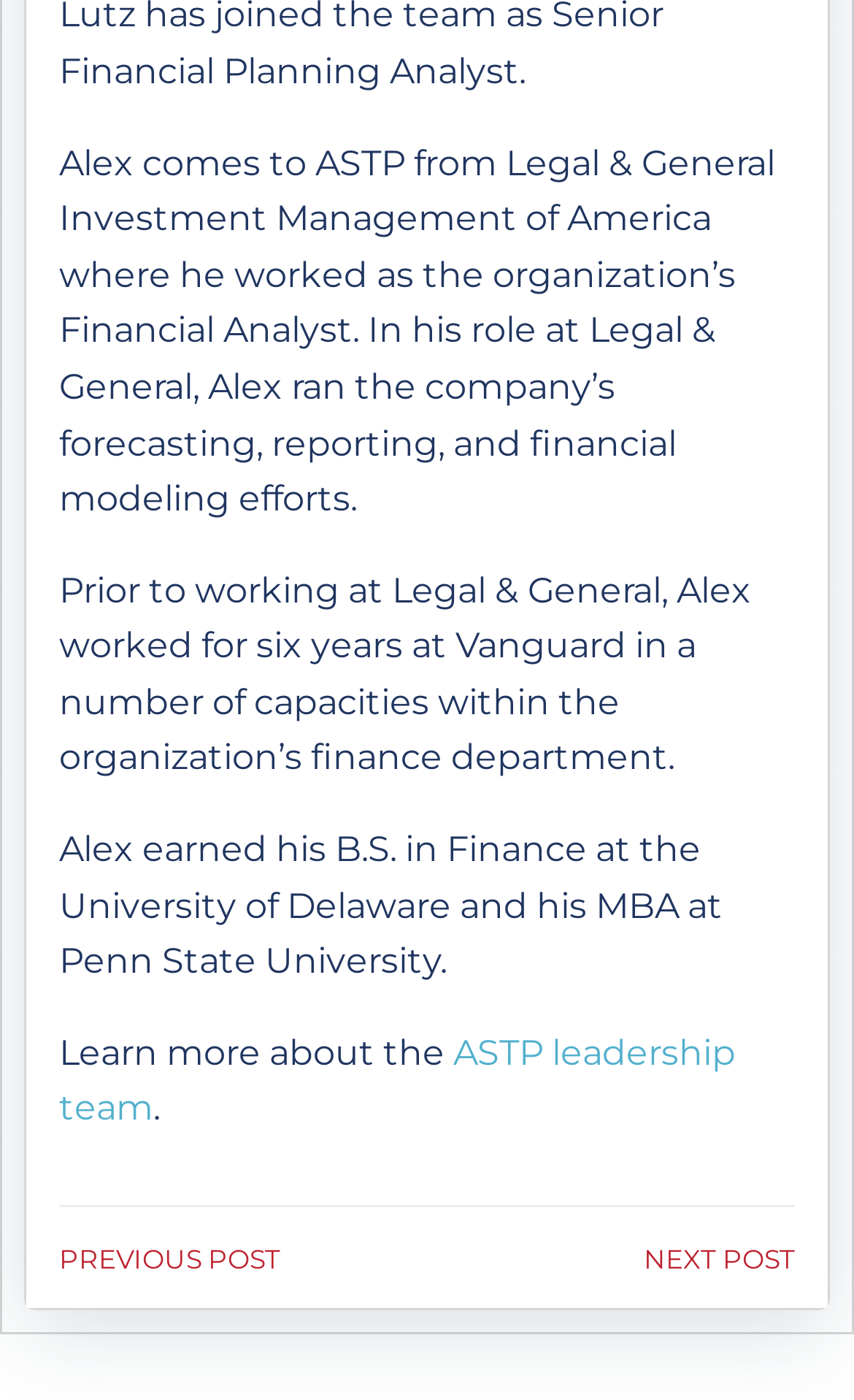How many navigation sections are there on the webpage?
Please answer the question with as much detail as possible using the screenshot.

There are two navigation sections on the webpage, both labeled as 'Post navigation', one on the left side and one on the right side of the webpage.